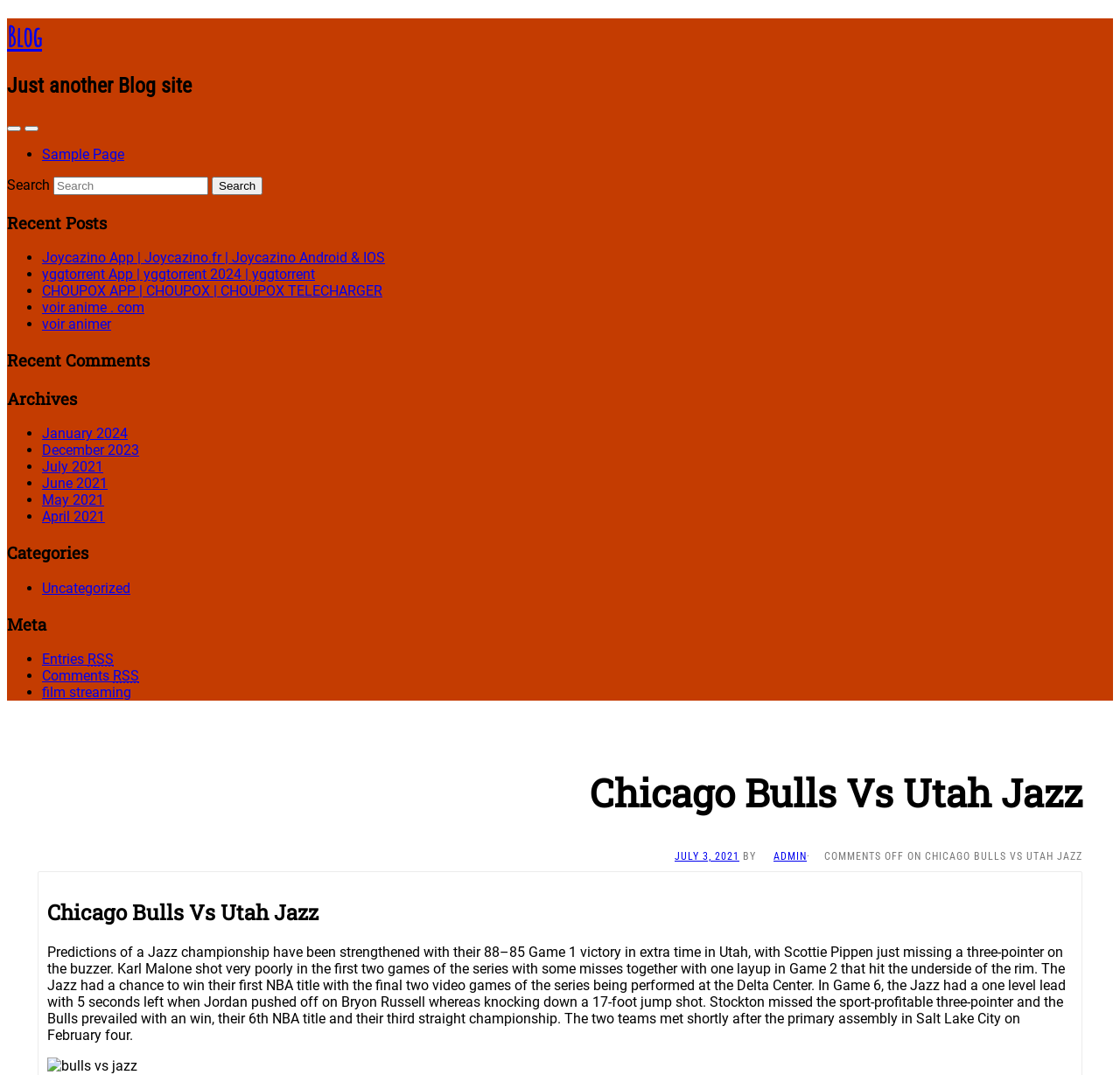Identify the bounding box coordinates necessary to click and complete the given instruction: "Click on the link to January 2024 archives".

[0.038, 0.396, 0.114, 0.411]